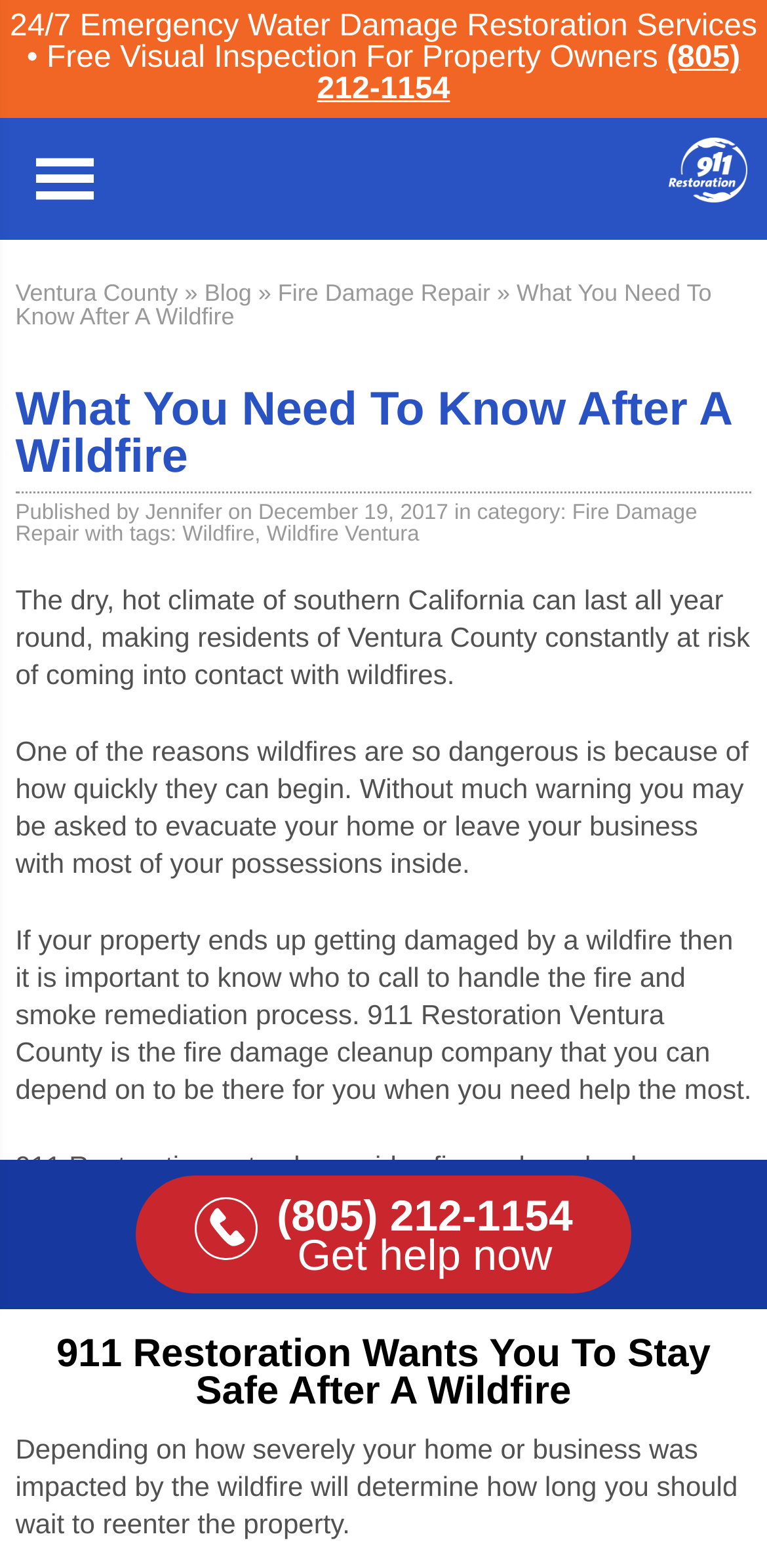Please identify the bounding box coordinates of the element I need to click to follow this instruction: "Get help now".

[0.176, 0.75, 0.824, 0.825]